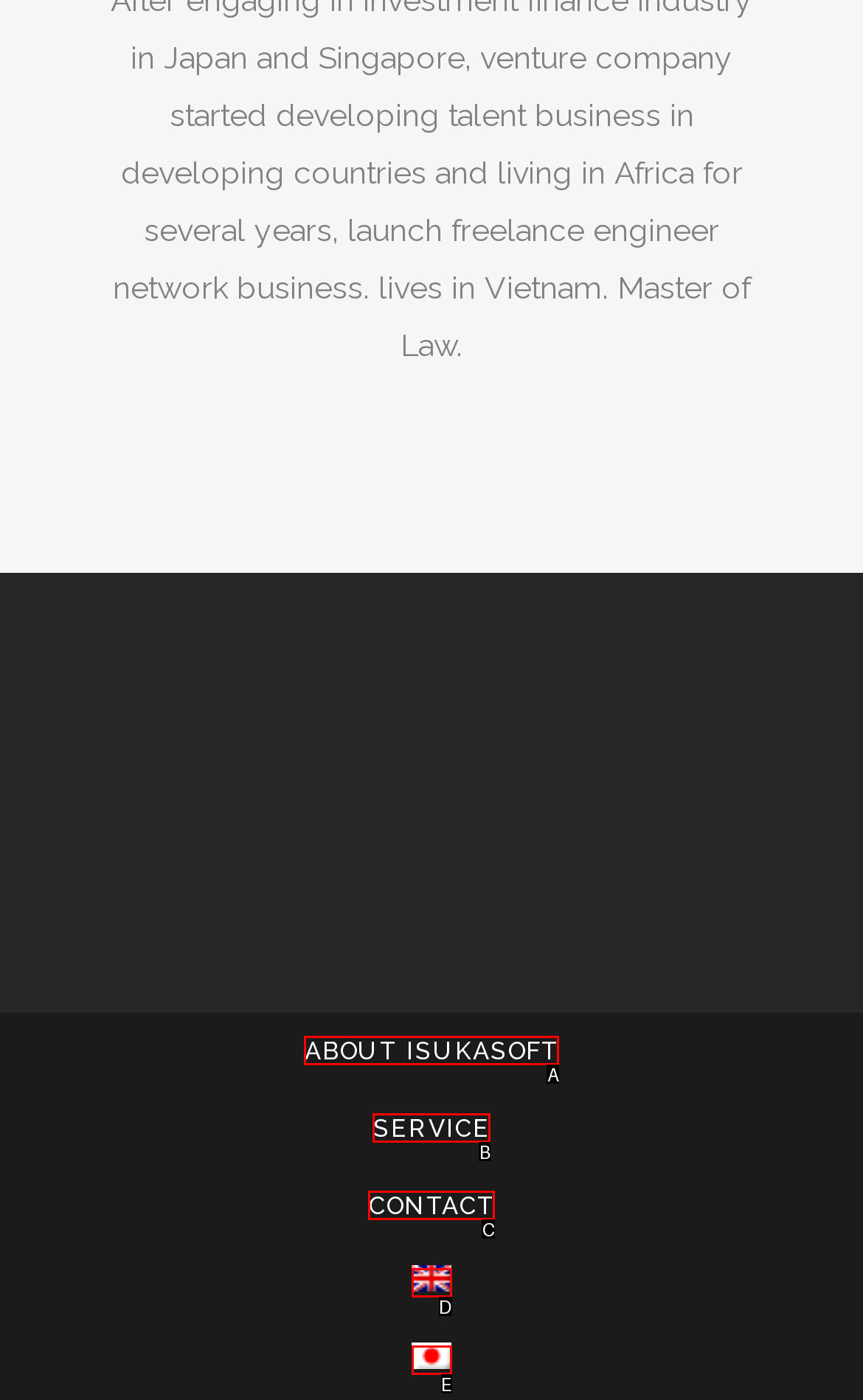Choose the letter that best represents the description: ​. Answer with the letter of the selected choice directly.

None